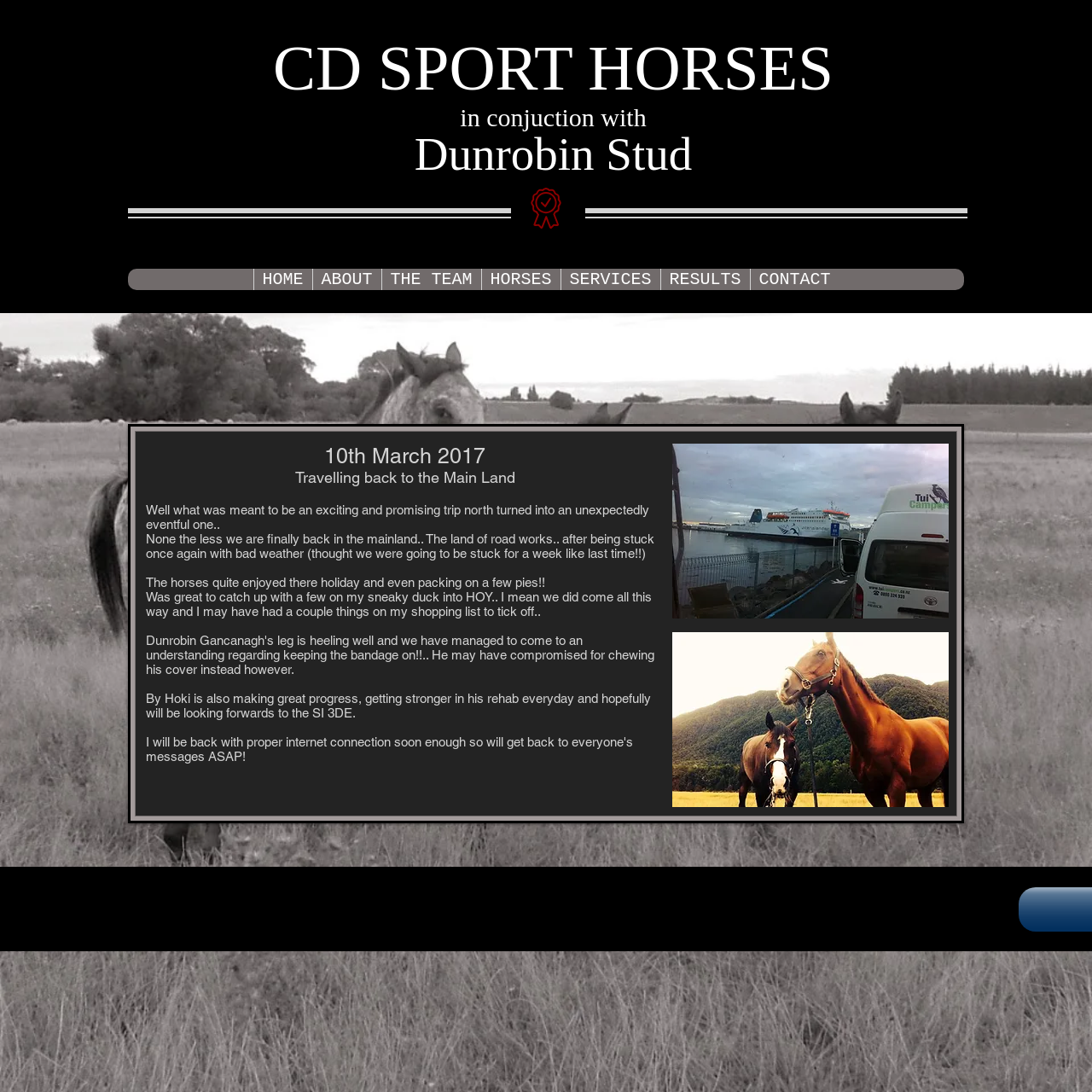Please identify the bounding box coordinates of the clickable area that will fulfill the following instruction: "Explore the 'Free Wireless Charger' deal". The coordinates should be in the format of four float numbers between 0 and 1, i.e., [left, top, right, bottom].

None